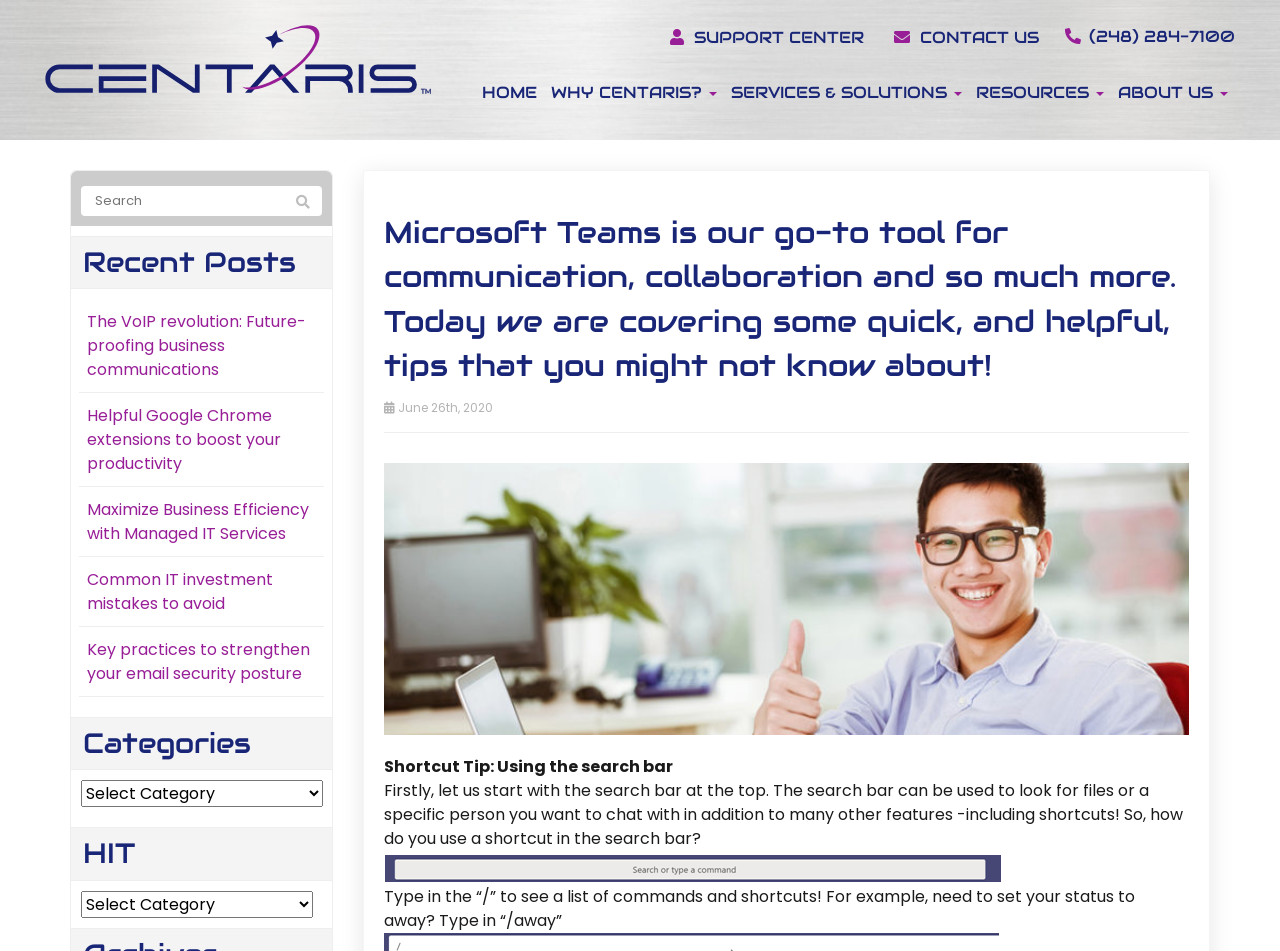Please find the bounding box coordinates of the section that needs to be clicked to achieve this instruction: "Go to SUPPORT CENTER".

[0.542, 0.028, 0.675, 0.05]